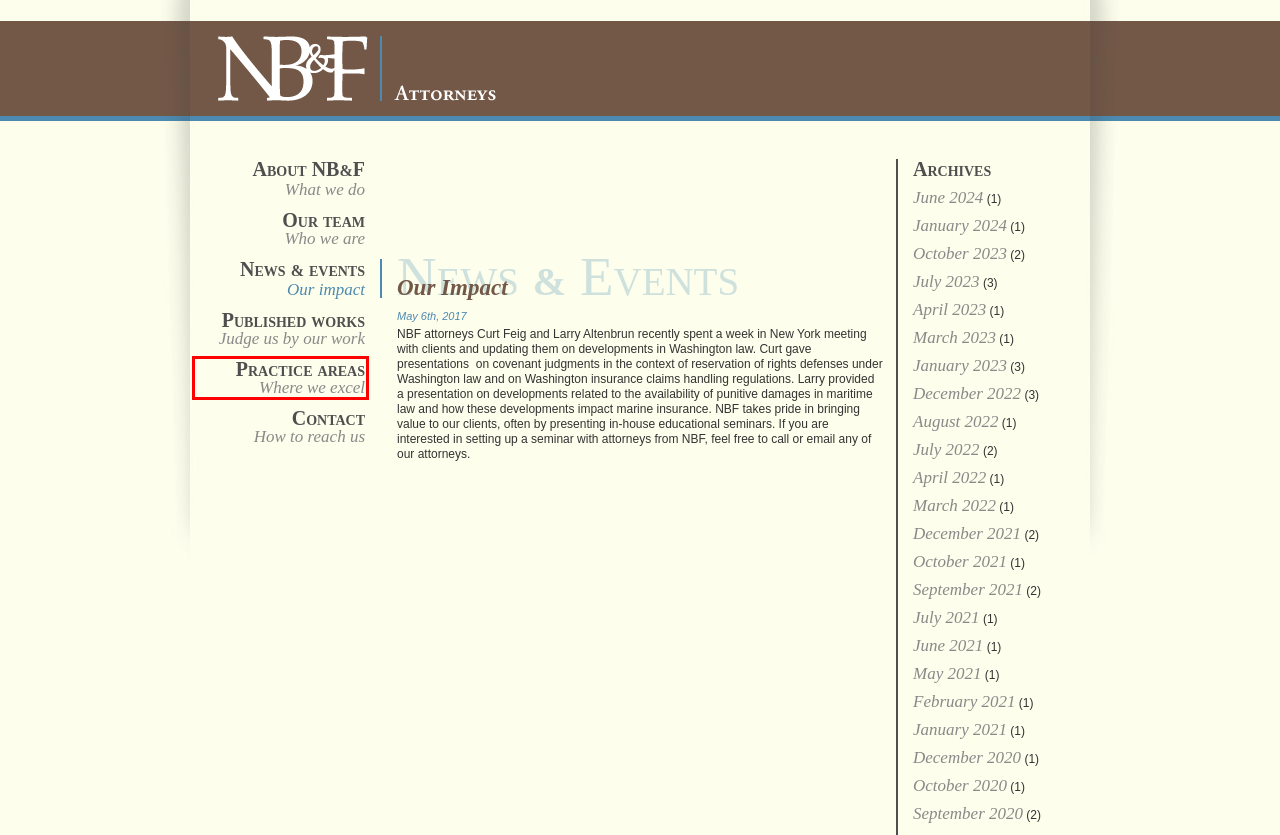You are provided with a screenshot of a webpage containing a red rectangle bounding box. Identify the webpage description that best matches the new webpage after the element in the bounding box is clicked. Here are the potential descriptions:
A. December – 2020 –  Nicoll Black & Feig Attorneys
B. October – 2020 –  Nicoll Black & Feig Attorneys
C. August – 2022 –  Nicoll Black & Feig Attorneys
D. Practice Areas –  Nicoll Black & Feig Attorneys
E. February – 2021 –  Nicoll Black & Feig Attorneys
F. January – 2024 –  Nicoll Black & Feig Attorneys
G. January – 2021 –  Nicoll Black & Feig Attorneys
H. October – 2023 –  Nicoll Black & Feig Attorneys

D